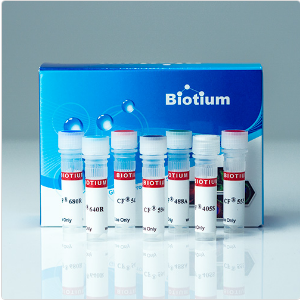Provide a thorough description of what you see in the image.

The image showcases a collection of reagent vials presented in front of a Biotium box, highlighting the company's brand identity. The box prominently features the Biotium logo, surrounded by a stylized design that includes water droplets, symbolizing the use of their products in scientific research. Various vials, each labeled with identifiers such as "P8 680R" and "CF® 405S," suggest that they contain specialized fluorescent dyes or antibodies, commonly used in applications such as super-resolution microscopy and other advanced imaging techniques. The arrangement of the vials, combined with the clean, reflective surface beneath them, conveys a professional and laboratory-grade aesthetic, emphasizing Biotium's commitment to high-quality scientific products.